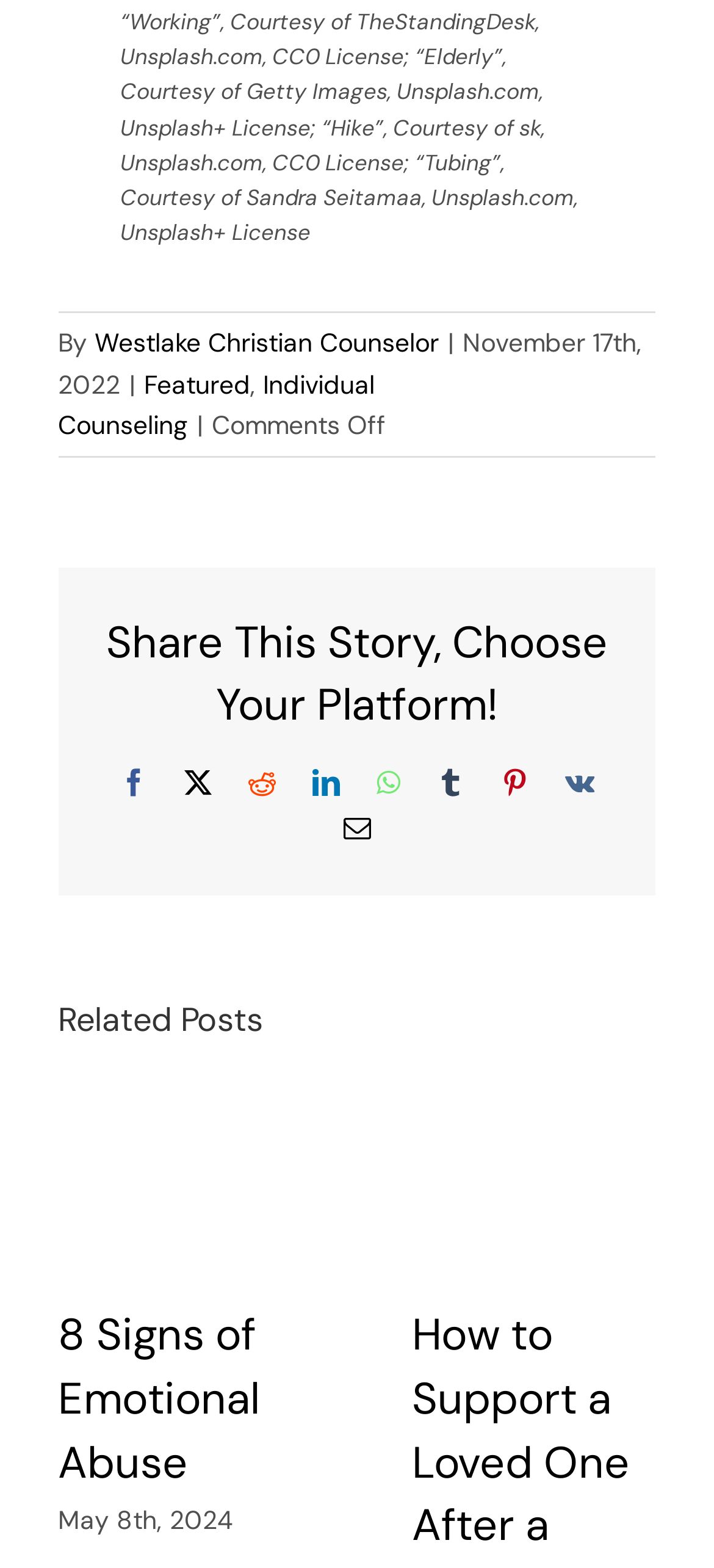Find the bounding box coordinates for the UI element that matches this description: "Westlake Christian Counselor".

[0.132, 0.208, 0.615, 0.229]